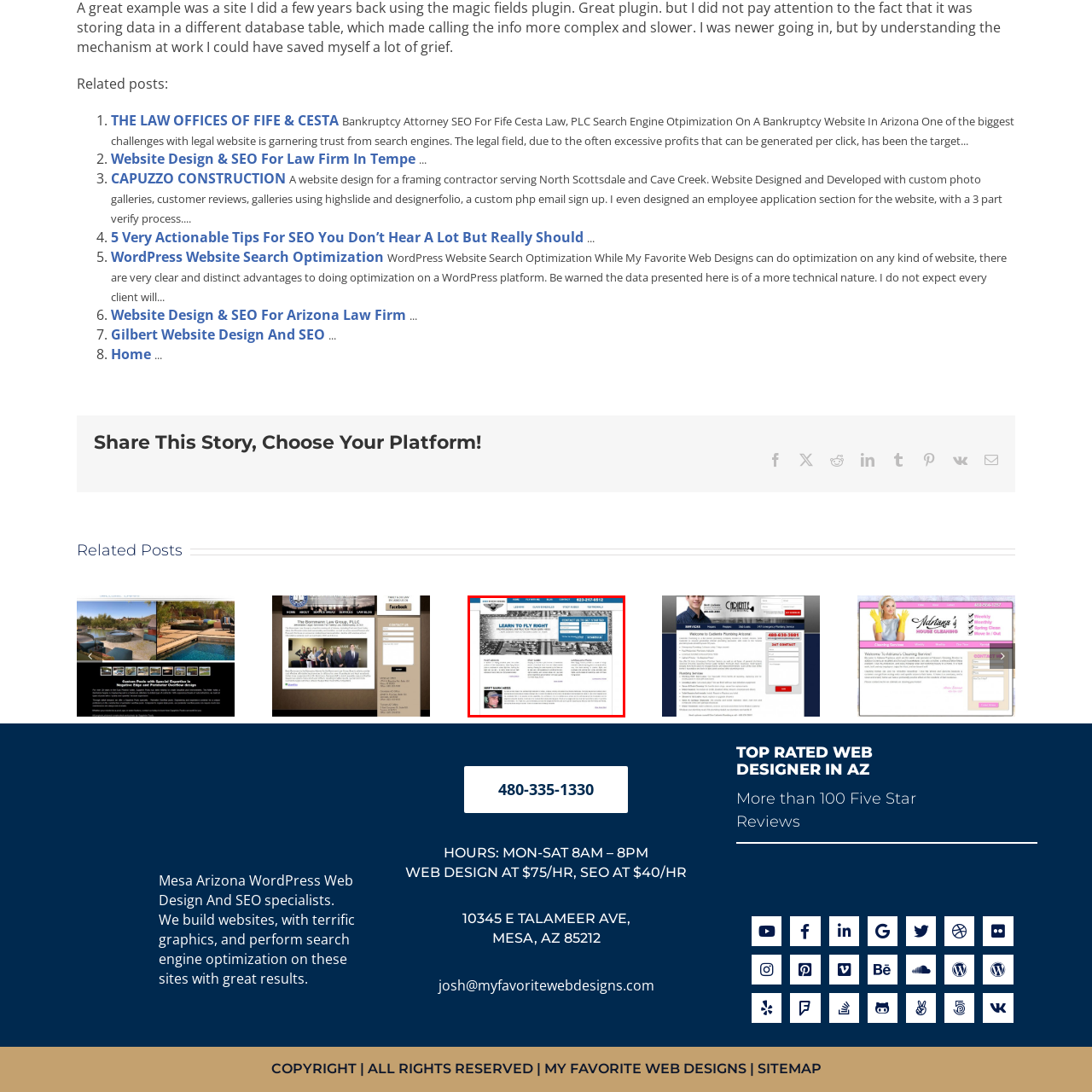Check the highlighted part in pink, What type of information can be found in the 'STAFF' section? 
Use a single word or phrase for your answer.

Information about the school's personnel